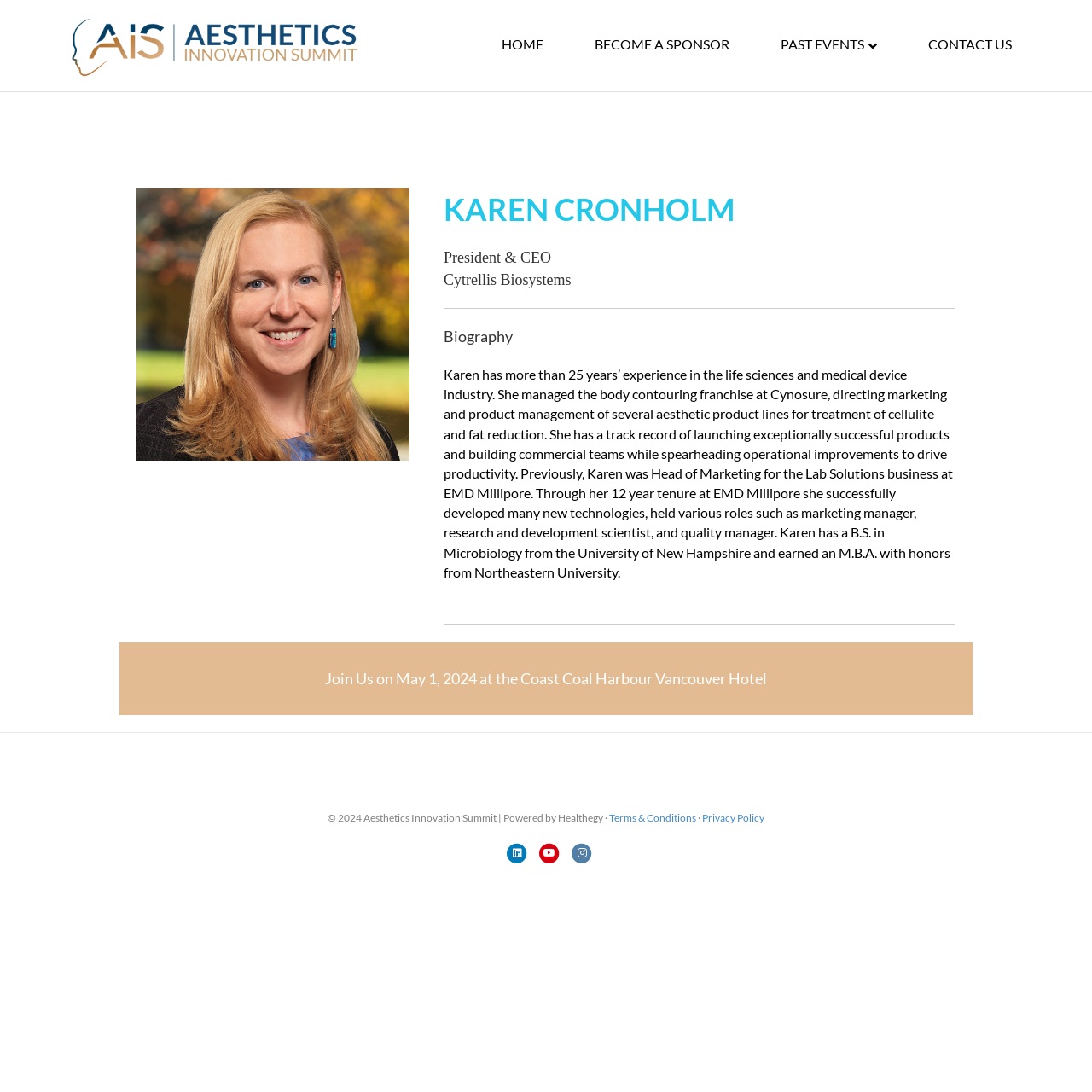Please determine the bounding box coordinates for the element with the description: "Contact Us".

[0.827, 0.021, 0.95, 0.062]